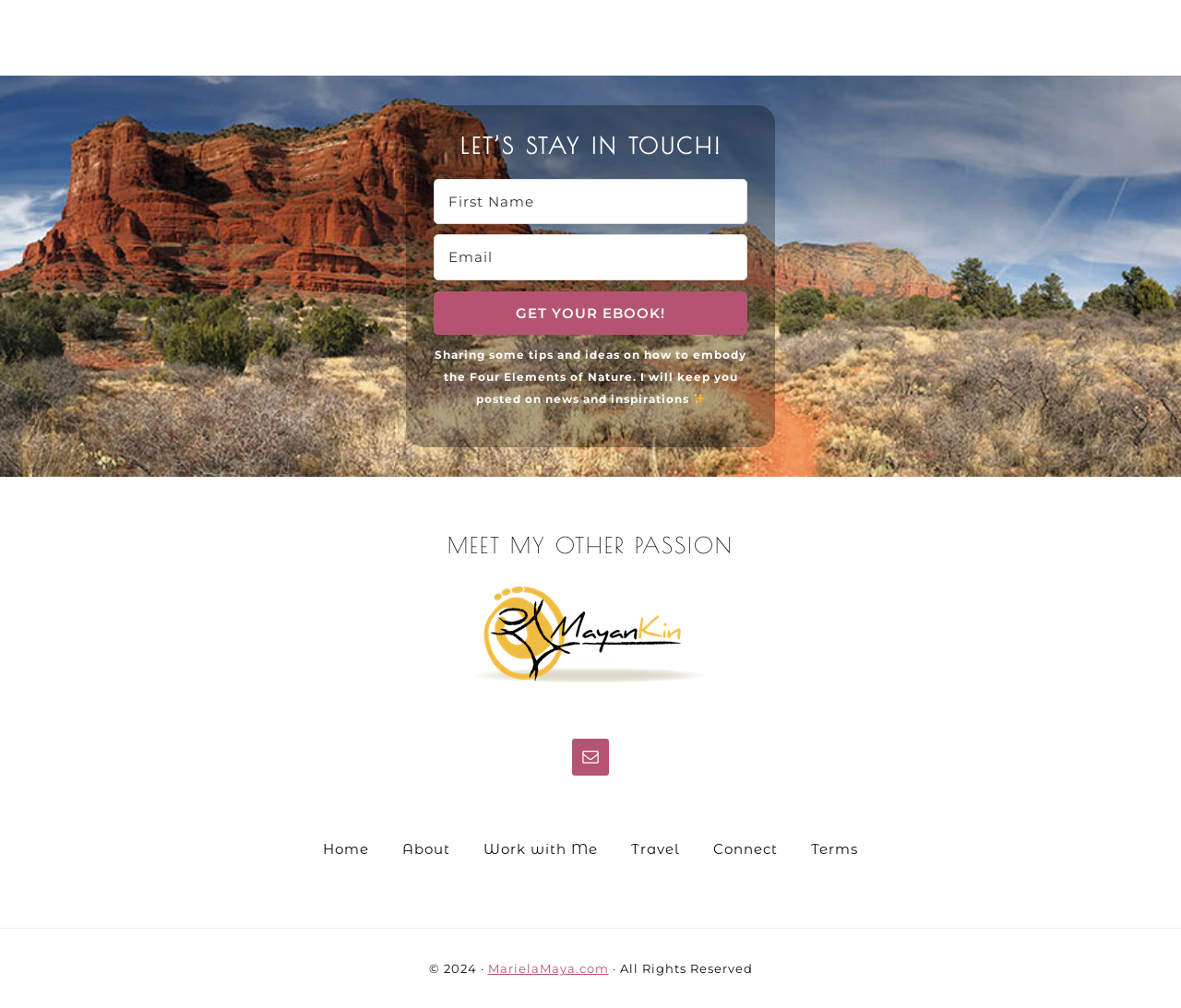What are the four elements of nature being referred to?
Please give a detailed and thorough answer to the question, covering all relevant points.

The webpage mentions 'the Four Elements of Nature' but does not explicitly state what those elements are.